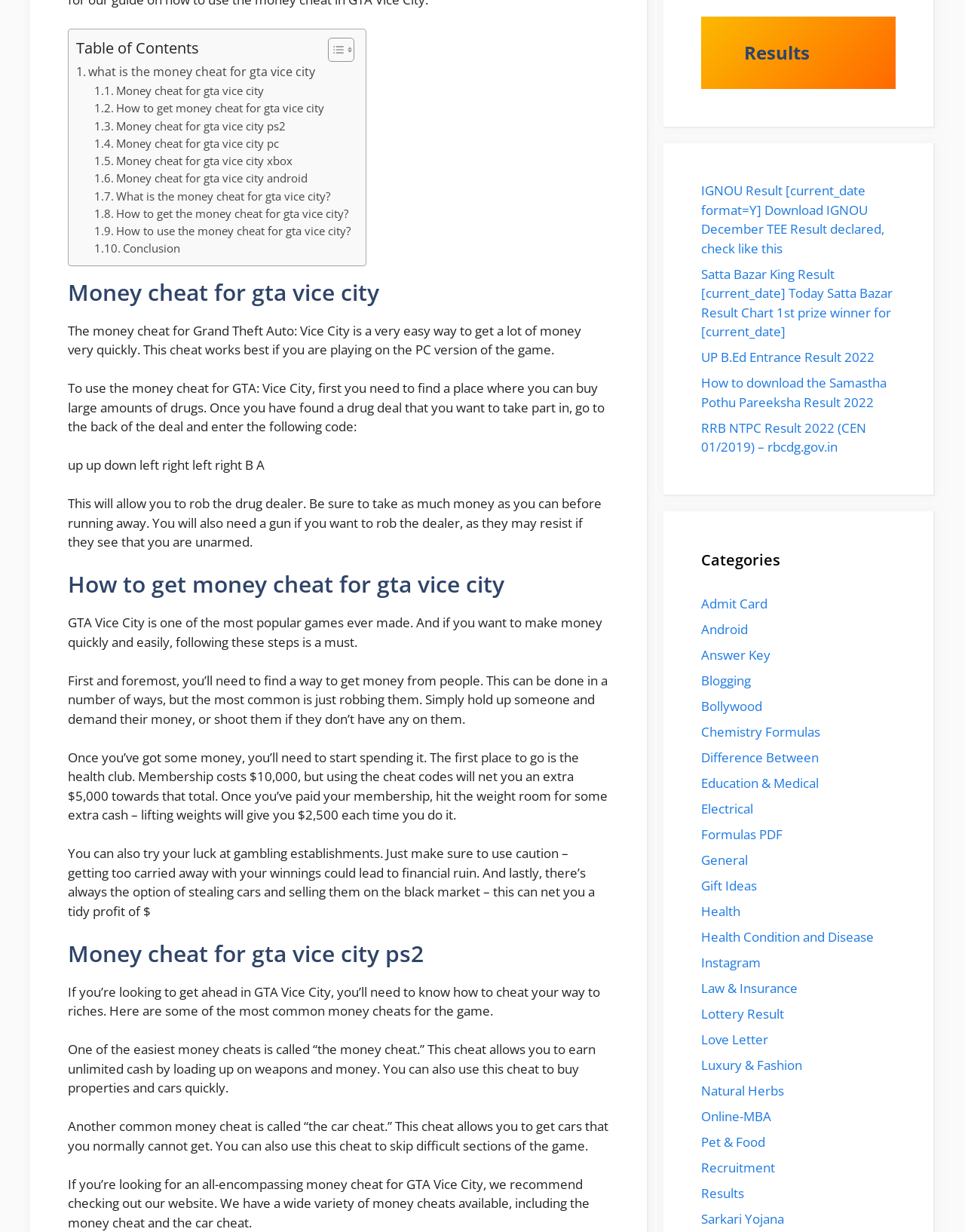Using the webpage screenshot and the element description ← Previous, determine the bounding box coordinates. Specify the coordinates in the format (top-left x, top-left y, bottom-right x, bottom-right y) with values ranging from 0 to 1.

None